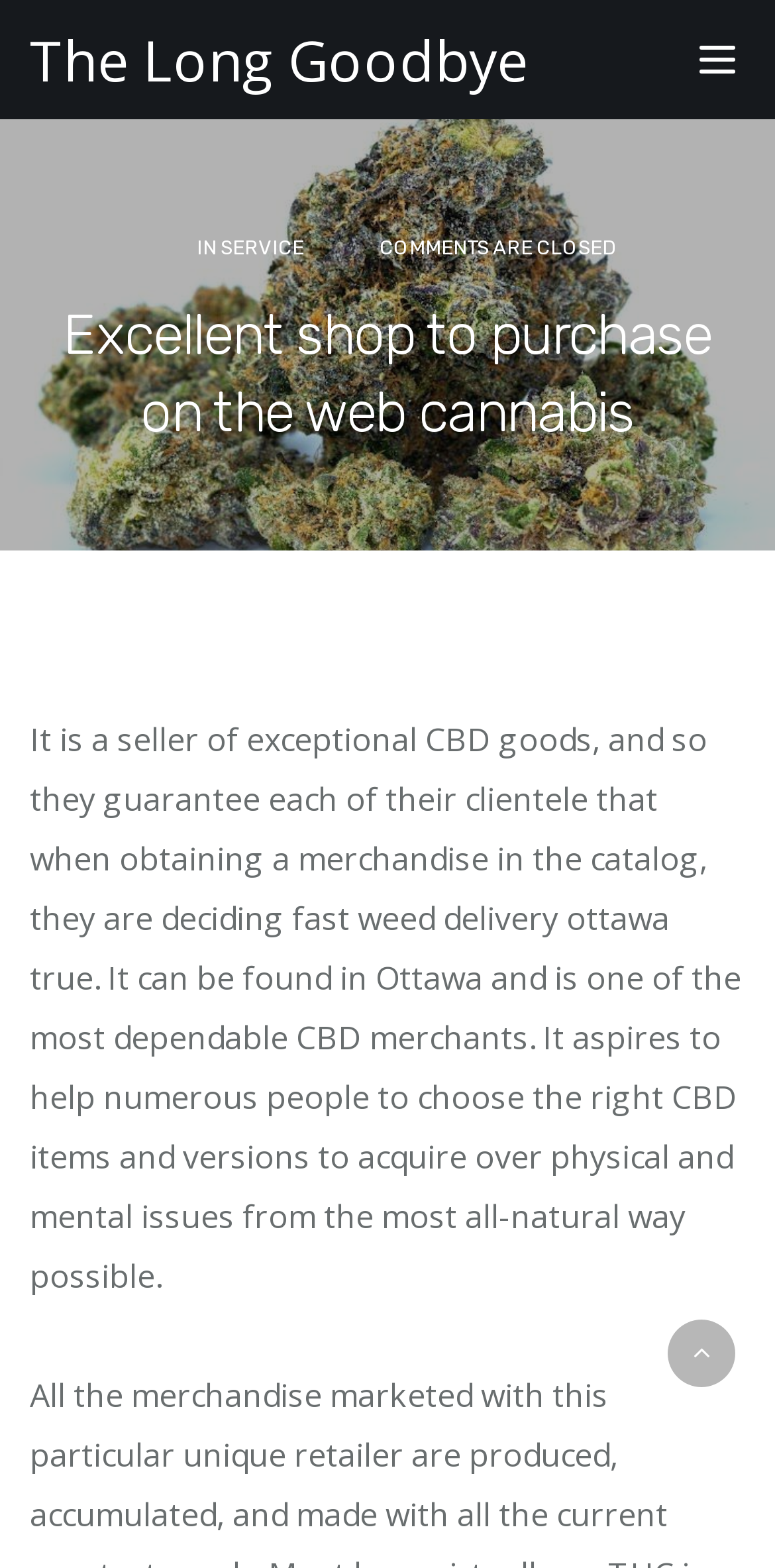Create a detailed summary of all the visual and textual information on the webpage.

The webpage is about an online cannabis shop called "The Long Goodbye". At the top, there is a header section that spans the entire width of the page, containing a link to the shop's name and a button to toggle navigation on the right side. 

Below the header, there is a layout table that occupies most of the page's width. Within this table, there are several elements arranged horizontally. On the left, there is a static text "IN", followed by a link to "SERVICE", and then another static text "COMMENTS ARE CLOSED" that takes up about half of the table's width. 

Below this table, there is a heading that spans the entire width of the table, with the title "Excellent shop to purchase on the web cannabis". 

Underneath the heading, there is a block of text that occupies most of the page's width, describing the shop as a seller of exceptional CBD goods that guarantees fast weed delivery in Ottawa. The text also mentions the shop's goal of helping people choose the right CBD products to acquire for physical and mental issues in a natural way.

At the bottom right corner of the page, there is a small link with an icon represented by "\uf106".